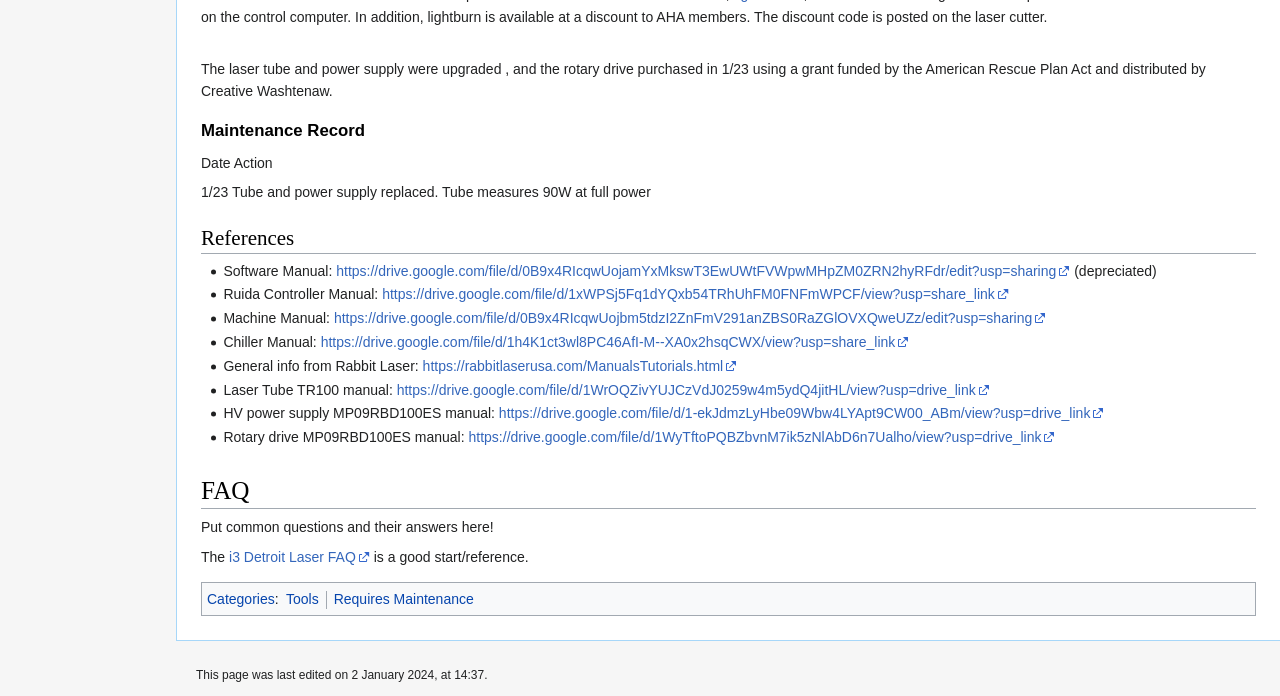What is the name of the controller manual?
Answer the question with a detailed explanation, including all necessary information.

I found the name of the controller manual by looking at the 'References' section, where it lists several manuals, including the 'Ruida Controller Manual'.